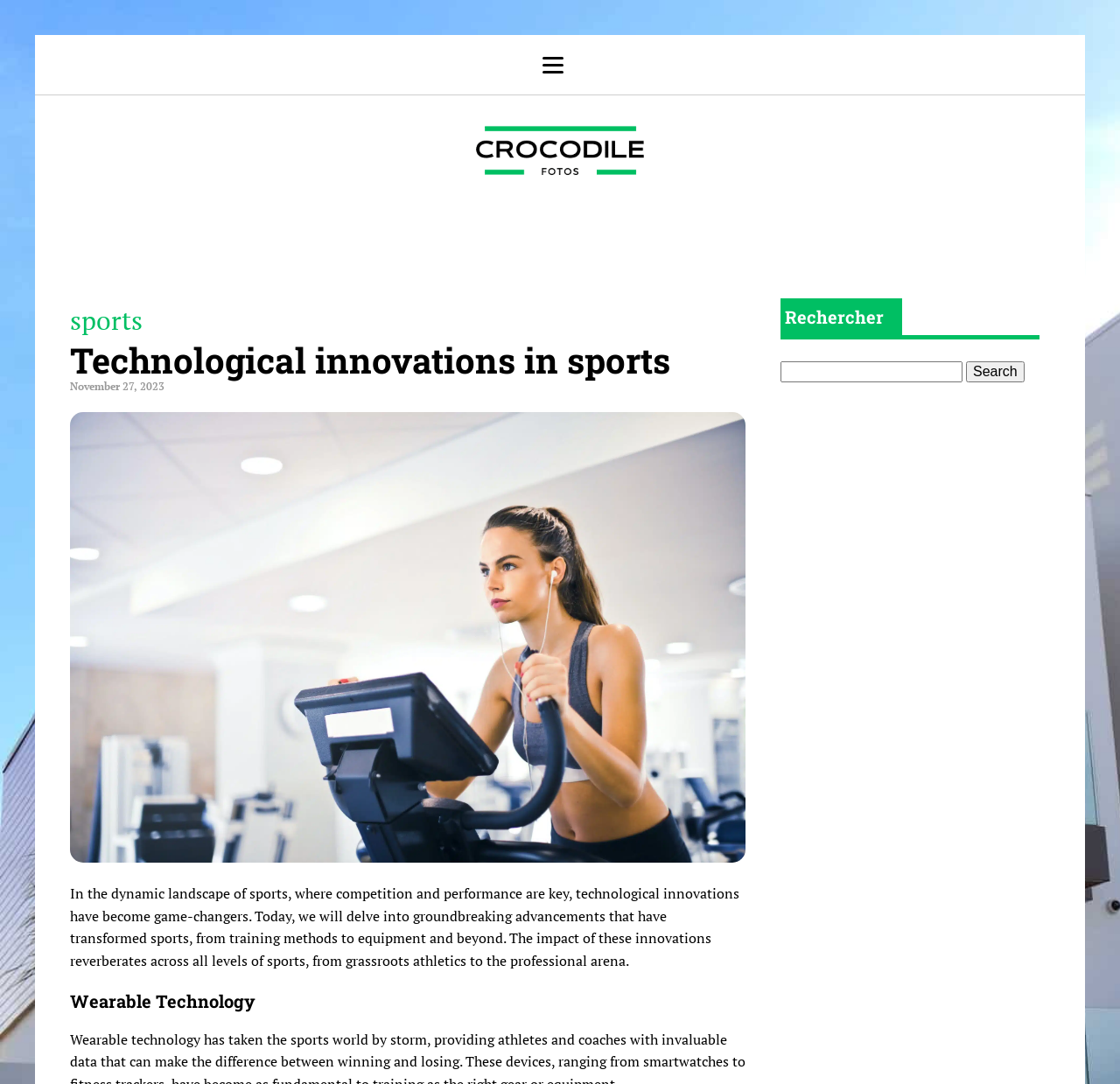From the details in the image, provide a thorough response to the question: What is the function of the button?

I found the function of the button by looking at the button element located at [0.863, 0.333, 0.915, 0.353] which contains the text 'Search'.